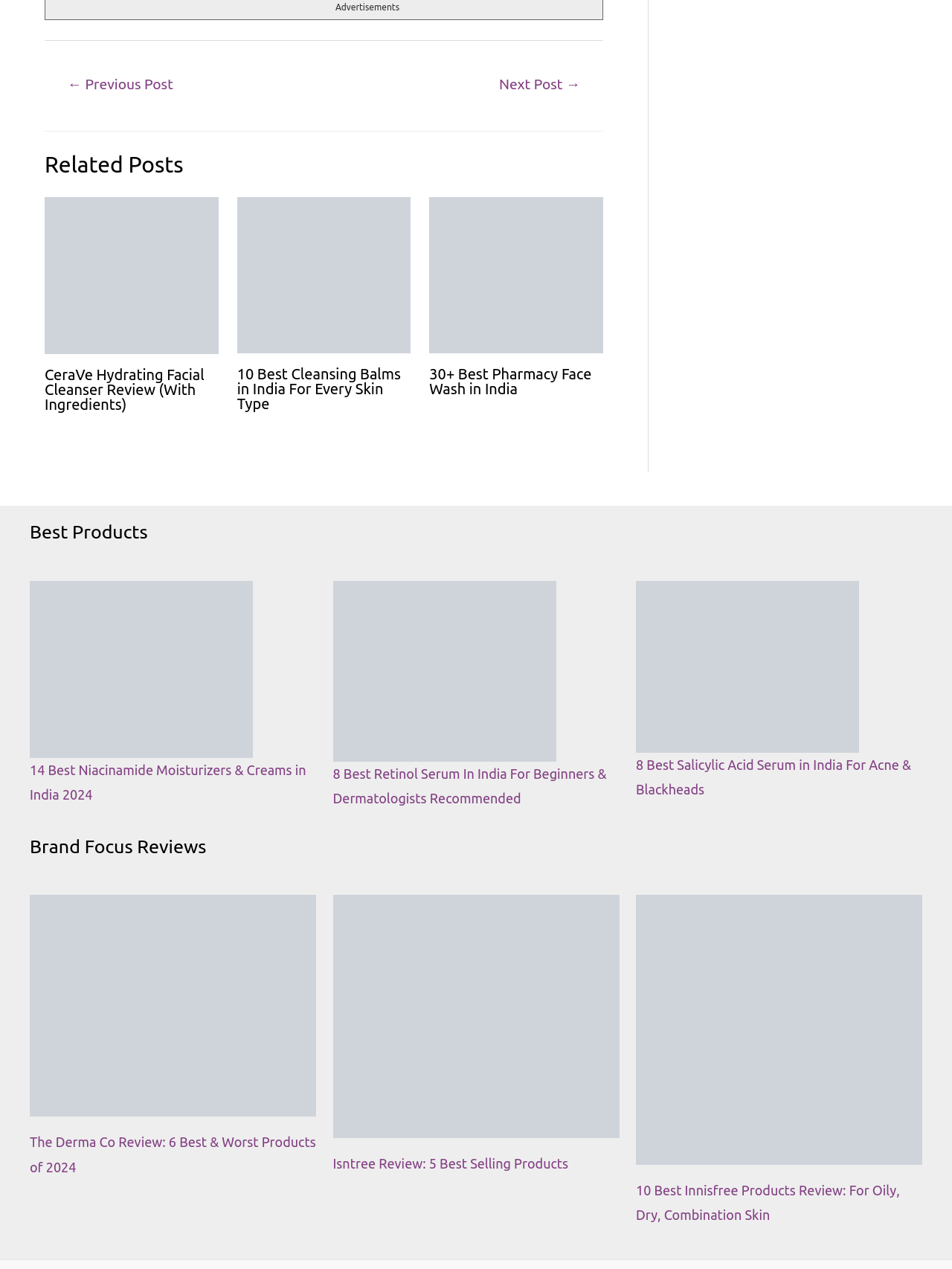Extract the bounding box coordinates for the HTML element that matches this description: "alt="CeraVe Hydrating Facial Cleanser"". The coordinates should be four float numbers between 0 and 1, i.e., [left, top, right, bottom].

[0.047, 0.21, 0.229, 0.222]